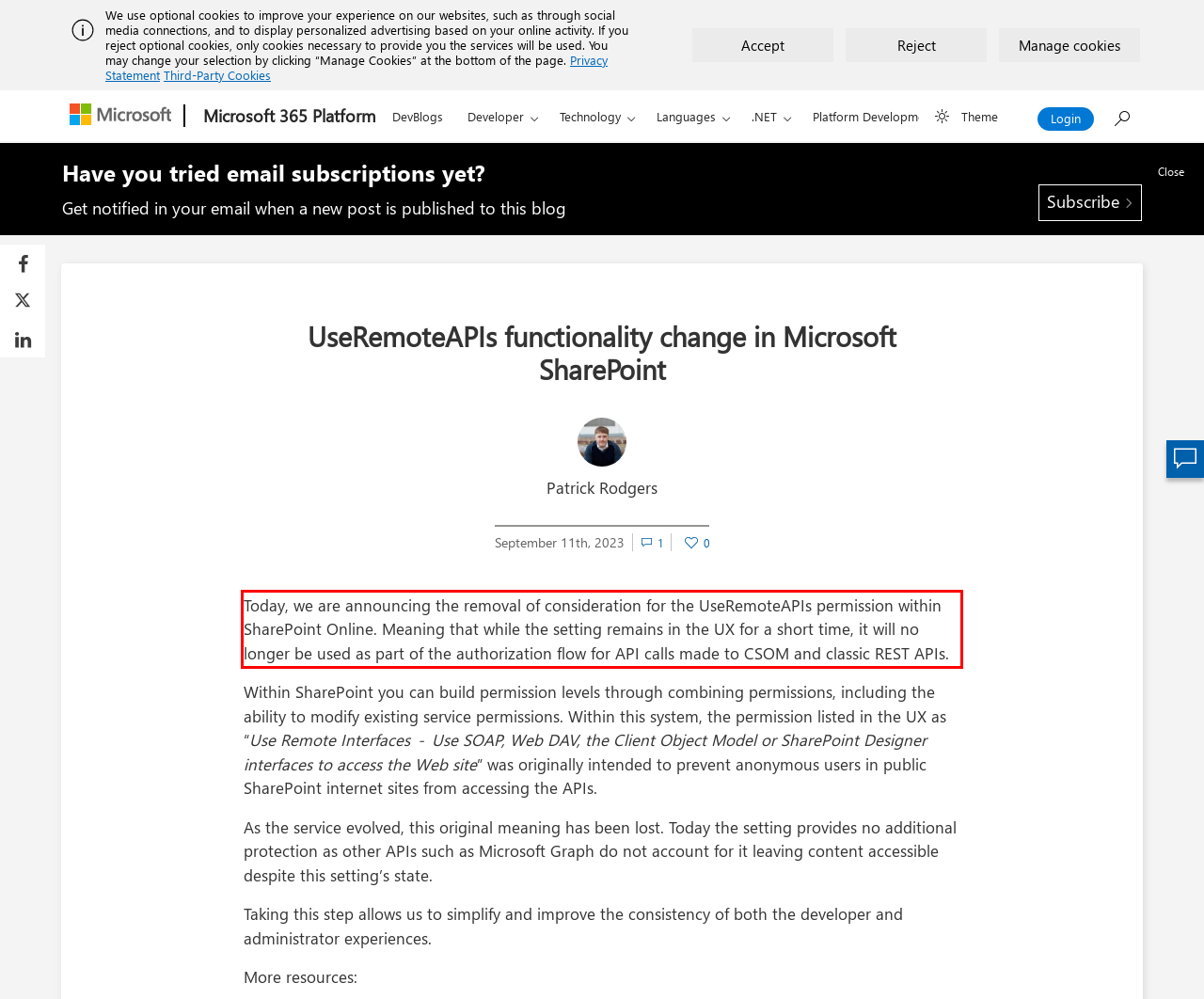Please use OCR to extract the text content from the red bounding box in the provided webpage screenshot.

Today, we are announcing the removal of consideration for the UseRemoteAPIs permission within SharePoint Online. Meaning that while the setting remains in the UX for a short time, it will no longer be used as part of the authorization flow for API calls made to CSOM and classic REST APIs.